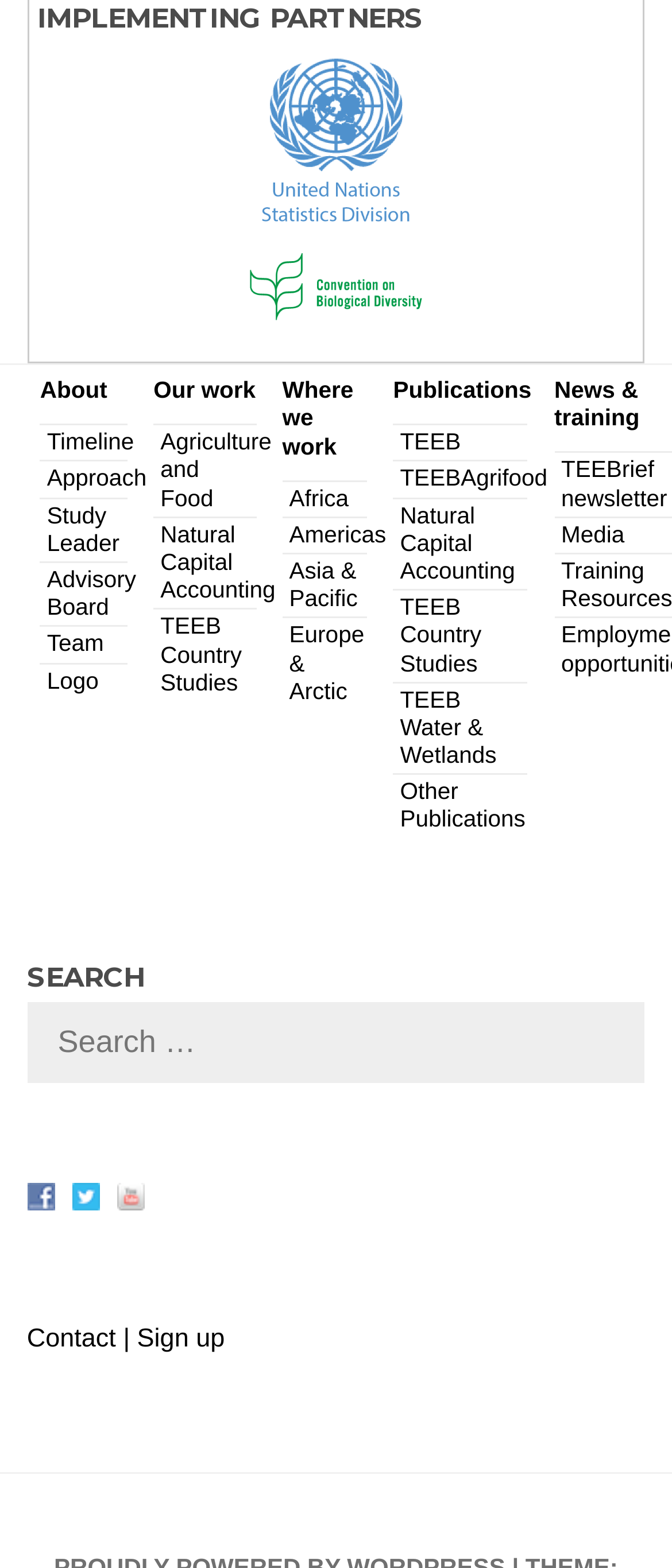Identify the bounding box coordinates for the UI element described as follows: TEEBrief newsletter. Use the format (top-left x, top-left y, bottom-right x, bottom-right y) and ensure all values are floating point numbers between 0 and 1.

[0.835, 0.291, 0.993, 0.326]